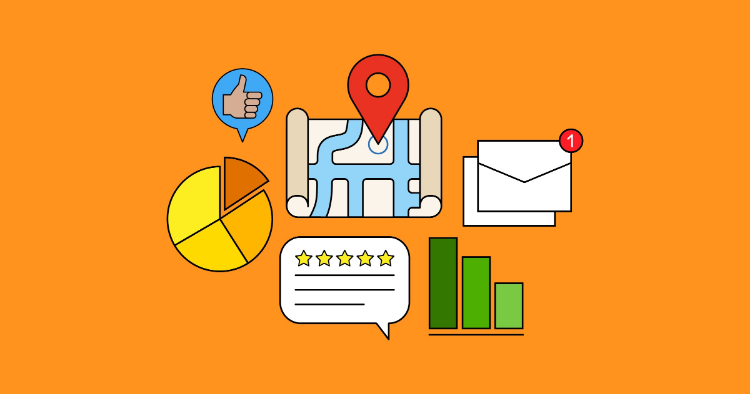Please give a succinct answer using a single word or phrase:
How many stars are in the speech bubble?

Five stars